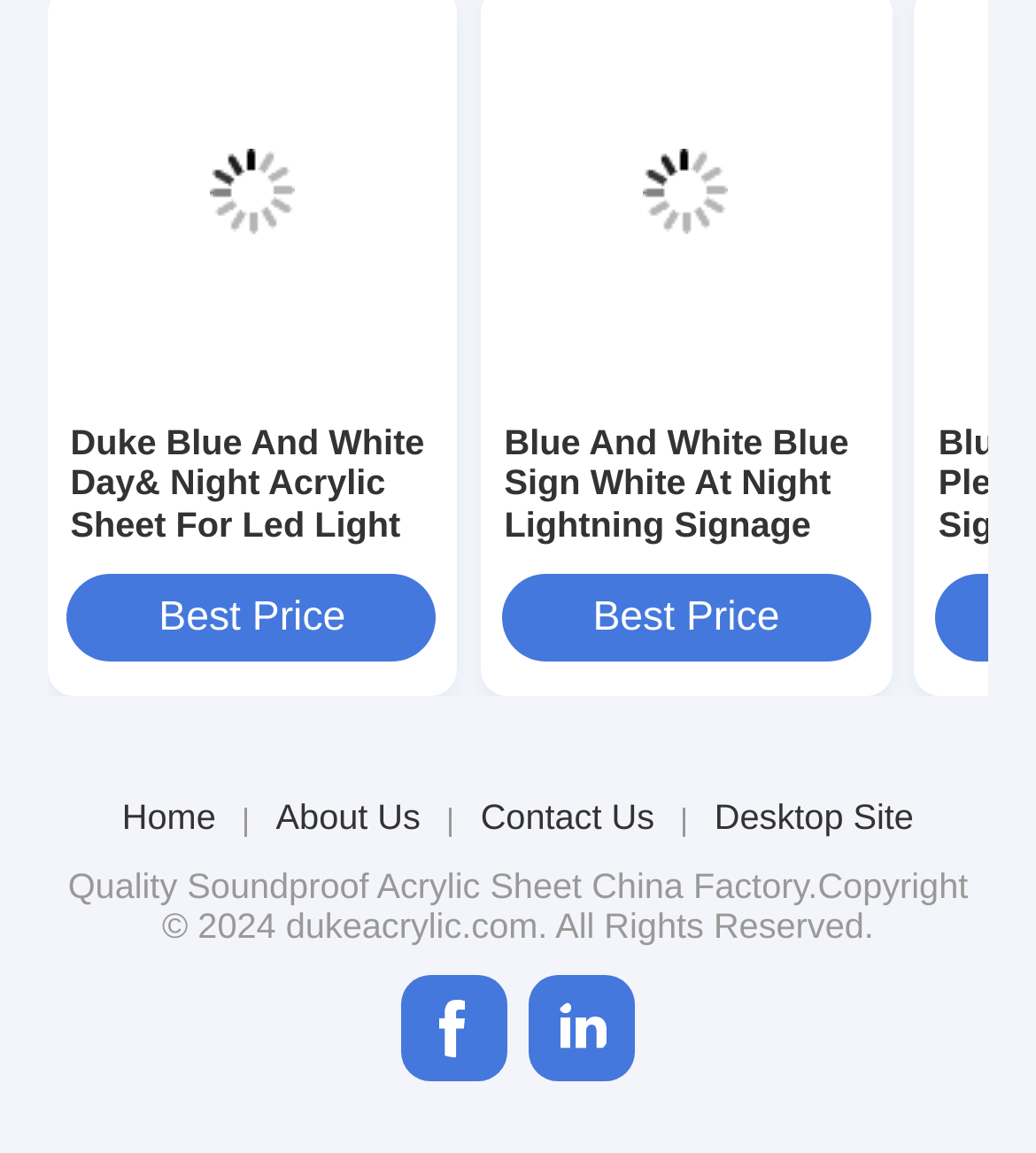What is the theme of the products on this page?
Carefully analyze the image and provide a thorough answer to the question.

I analyzed the product links and images on the page and noticed that they all appear to be related to acrylic sheets, such as 'Duke Blue And White Day& Night Acrylic Sheet' and 'Soundproof Acrylic Sheet'. This suggests that the theme of the products on this page is acrylic sheets.